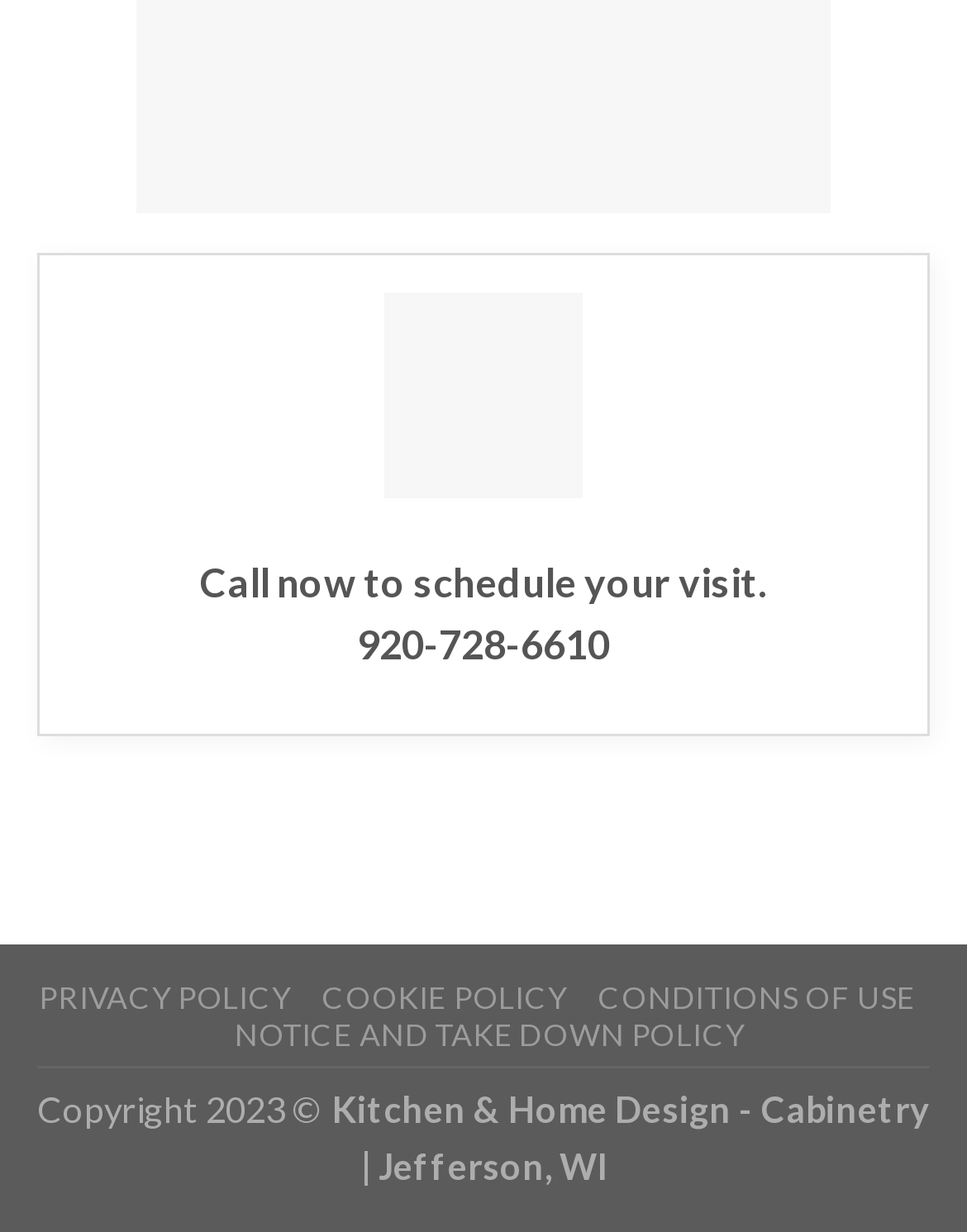Respond to the following query with just one word or a short phrase: 
How many links are there at the bottom of the webpage?

4